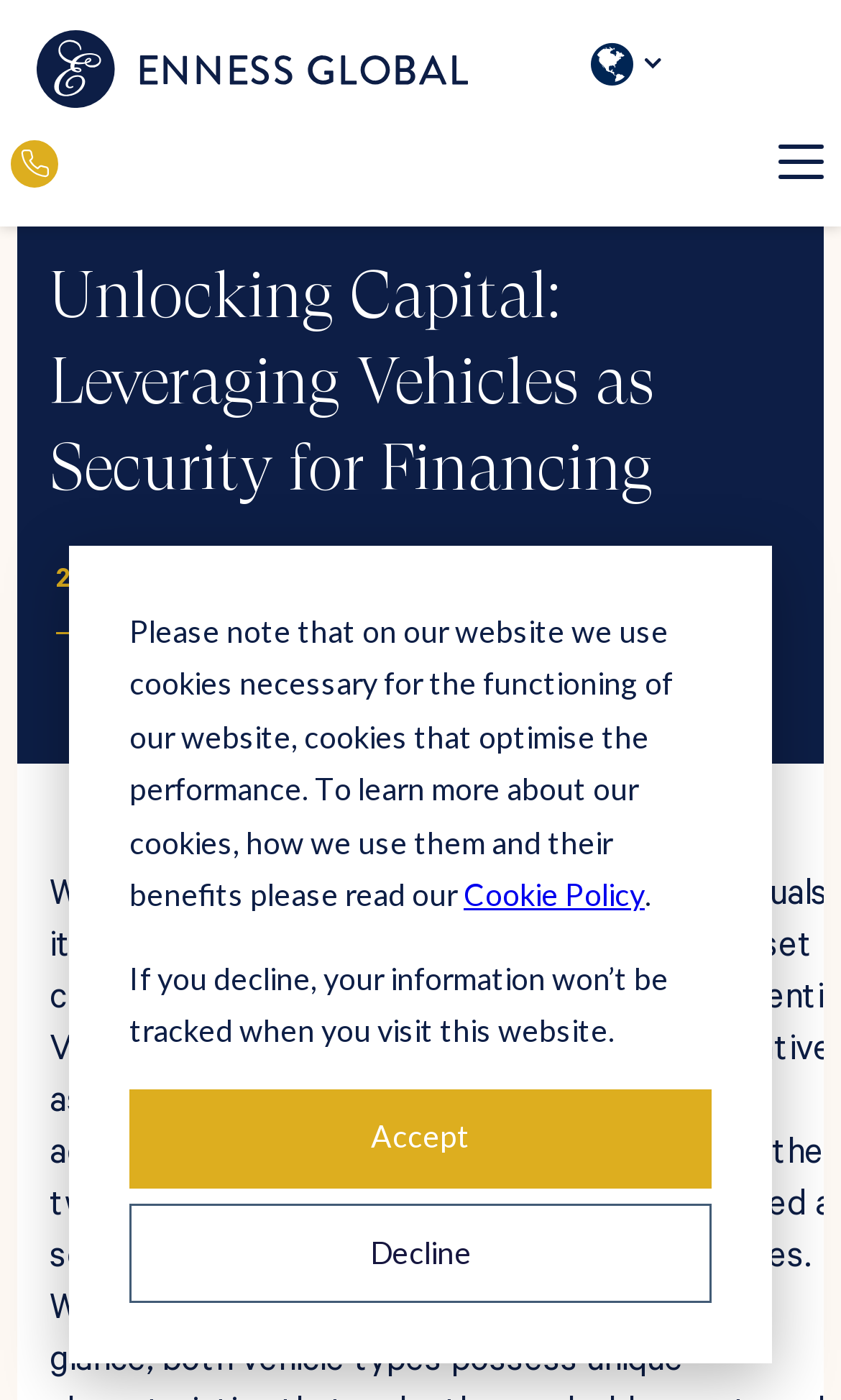Explain in detail what is displayed on the webpage.

The webpage is about leveraging vehicles as security for financing, specifically targeting high net worth individuals. At the top of the page, there is a logo on the left side, and a navigation menu with links to "GLOBAL" and a phone number "+44 (0) 203 758 9393" on the right side. 

Below the navigation menu, there is a prominent heading "Unlocking Capital: Leveraging Vehicles as Security for Financing" that spans almost the entire width of the page. 

Underneath the heading, there is a brief description or timestamp "24th Aug 23 - 2 MIN READ" that provides context about the content that follows. 

At the bottom of the page, there is a cookie banner that takes up about half of the page's width. The banner contains a paragraph explaining the use of cookies on the website, a link to the "Cookie Policy", and two buttons "Accept" and "Decline" to manage cookie preferences.